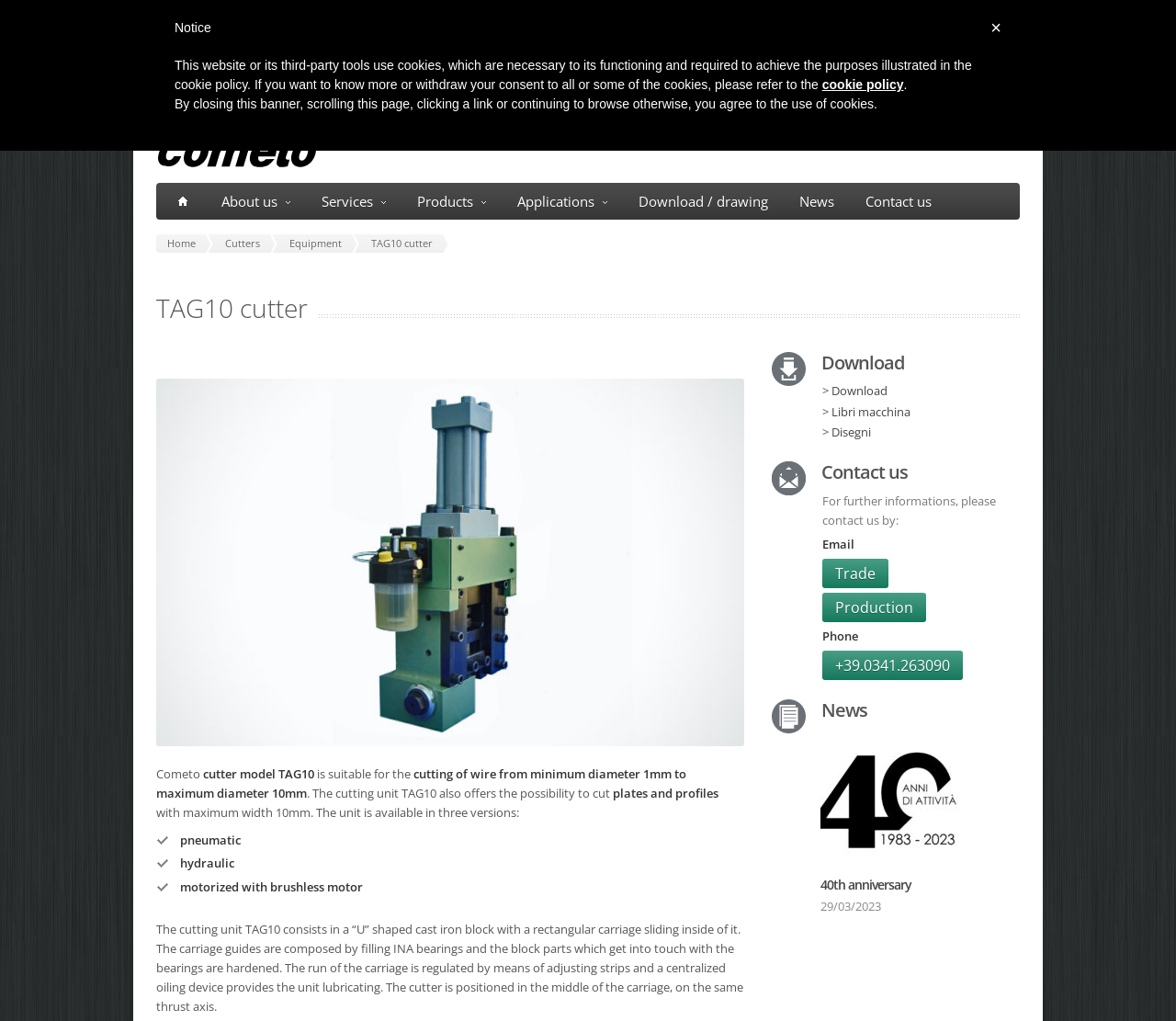Please determine the bounding box coordinates of the element's region to click for the following instruction: "Go to the 'About us' page".

[0.176, 0.179, 0.259, 0.215]